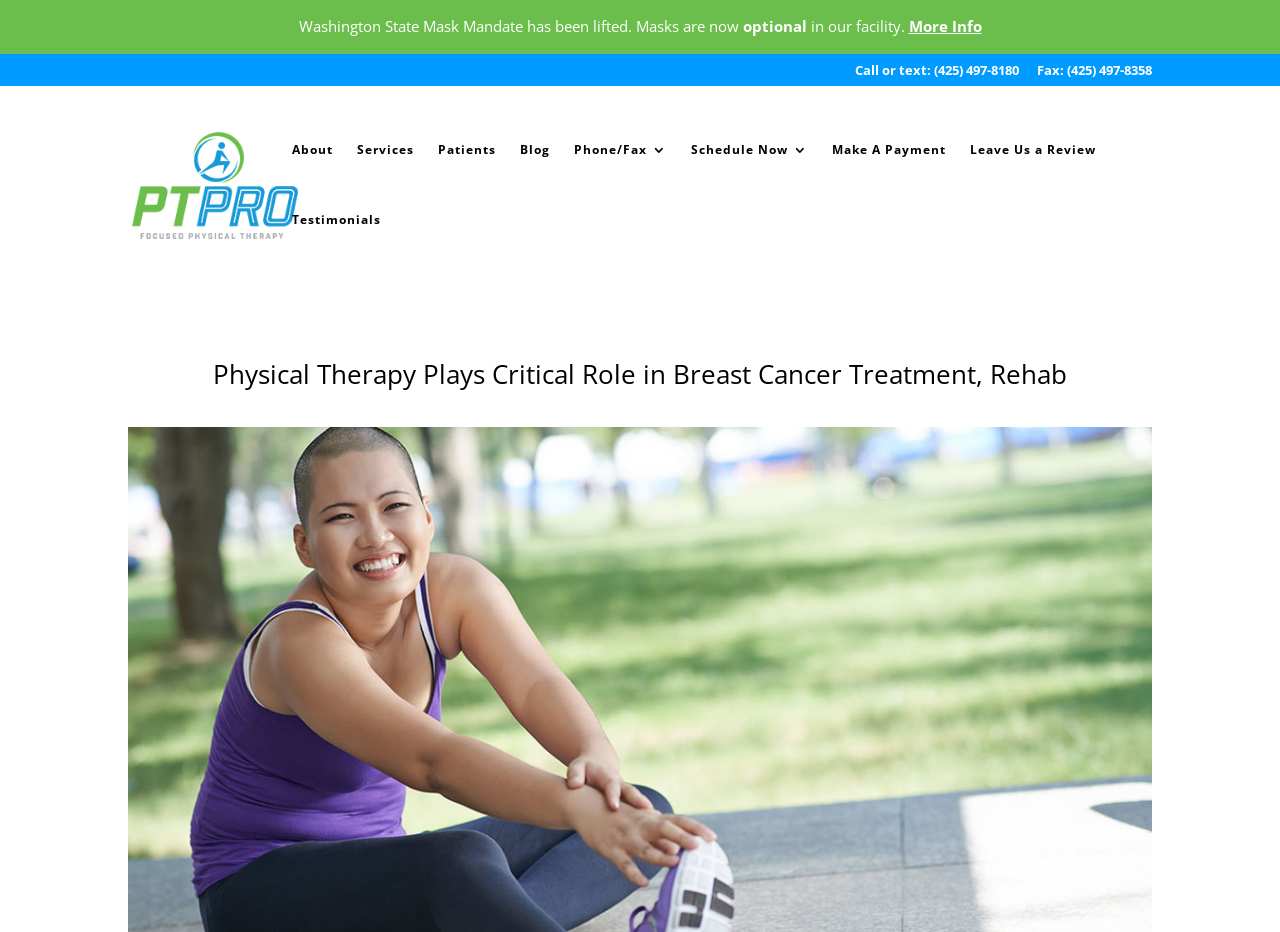Determine the bounding box coordinates for the area you should click to complete the following instruction: "Visit the 'About' page".

[0.228, 0.155, 0.26, 0.23]